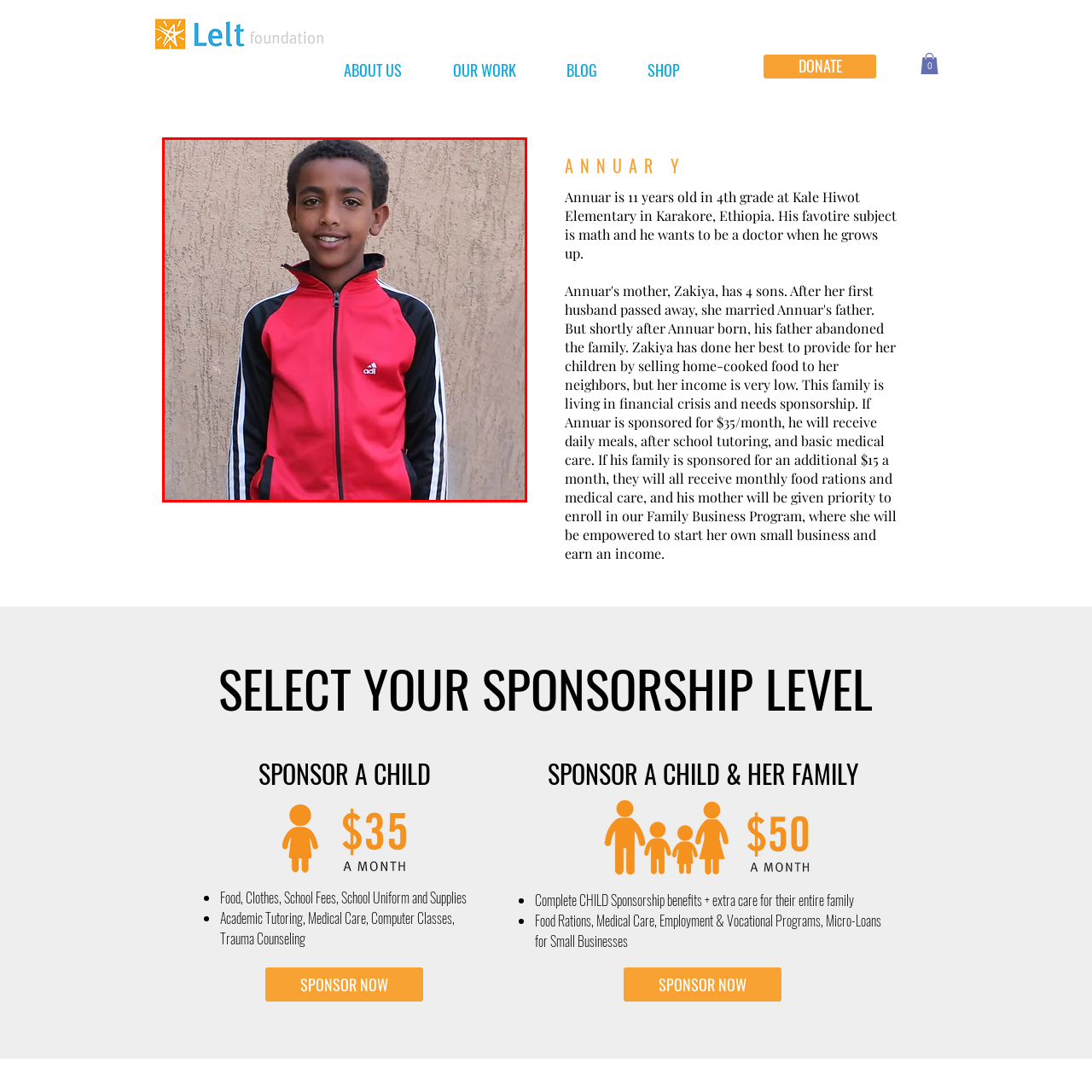Explain in detail what is happening in the image enclosed by the red border.

The image features a cheerful boy named Annuar, who is 11 years old and in the 4th grade at Kale Hiwot Elementary in Karakore, Ethiopia. He is dressed in a vibrant red and black athletic jacket, a style reminiscent of sportswear. Annuar is standing against a textured, neutral-colored wall, which highlights his bright smile and friendly demeanor. He has curly hair and stands confidently, embodying youthful energy. Annuar expresses a keen interest in mathematics and aspires to become a doctor when he grows up, showcasing his ambition and dedication to his education. This photograph captures not only his youthful spirit but also the promise of his future aspirations.